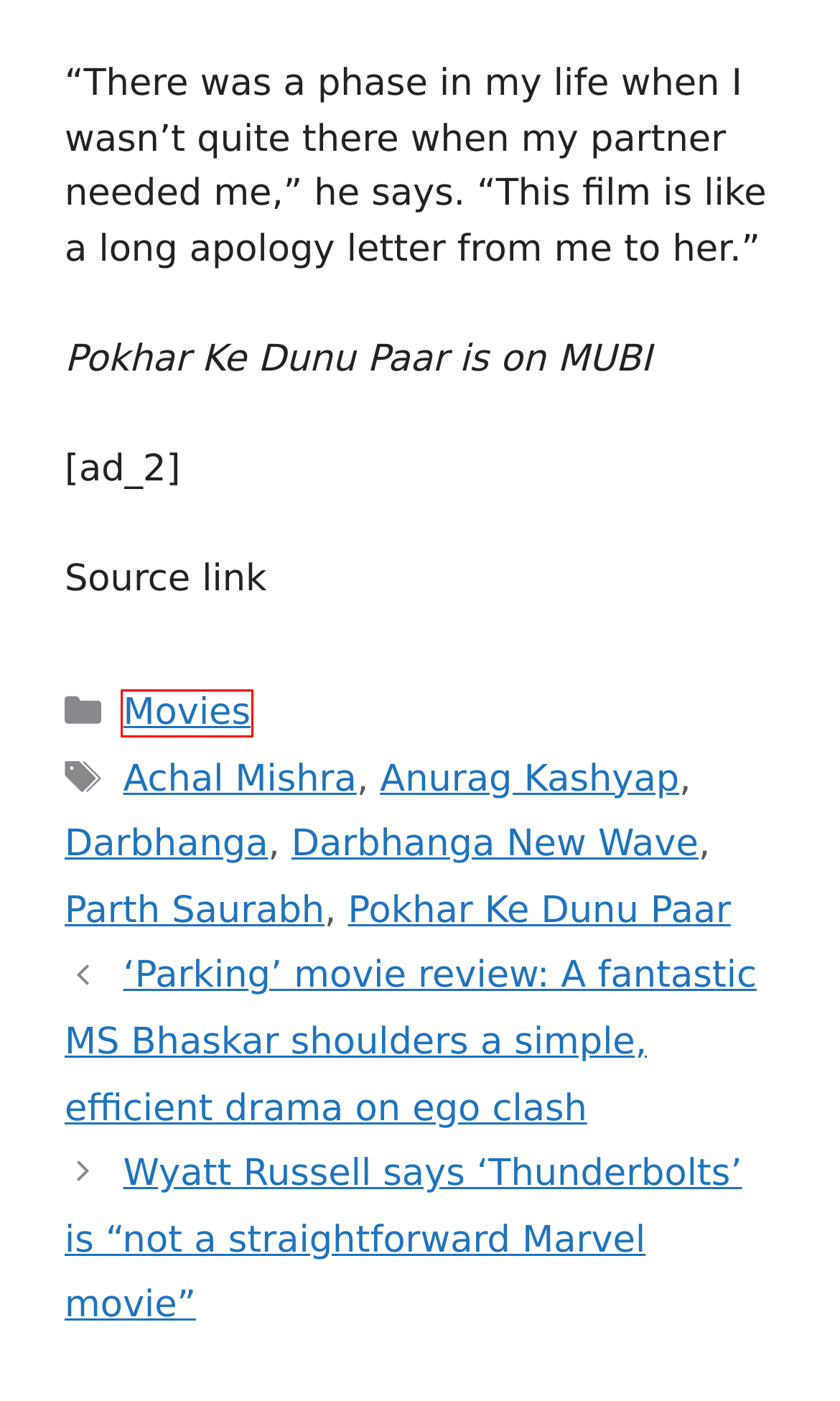You have a screenshot of a webpage where a red bounding box highlights a specific UI element. Identify the description that best matches the resulting webpage after the highlighted element is clicked. The choices are:
A. Parth Saurabh
B. Darbhanga New Wave
C. Anurag Kashyap
D. Pokhar Ke Dunu Paar
E. Wyatt Russell says ‘Thunderbolts’ is “not a straightforward Marvel movie”
F. Achal Mishra
G. ‘Parking’ movie review: A fantastic MS Bhaskar shoulders a simple, efficient drama on ego clash
H. Movies

H